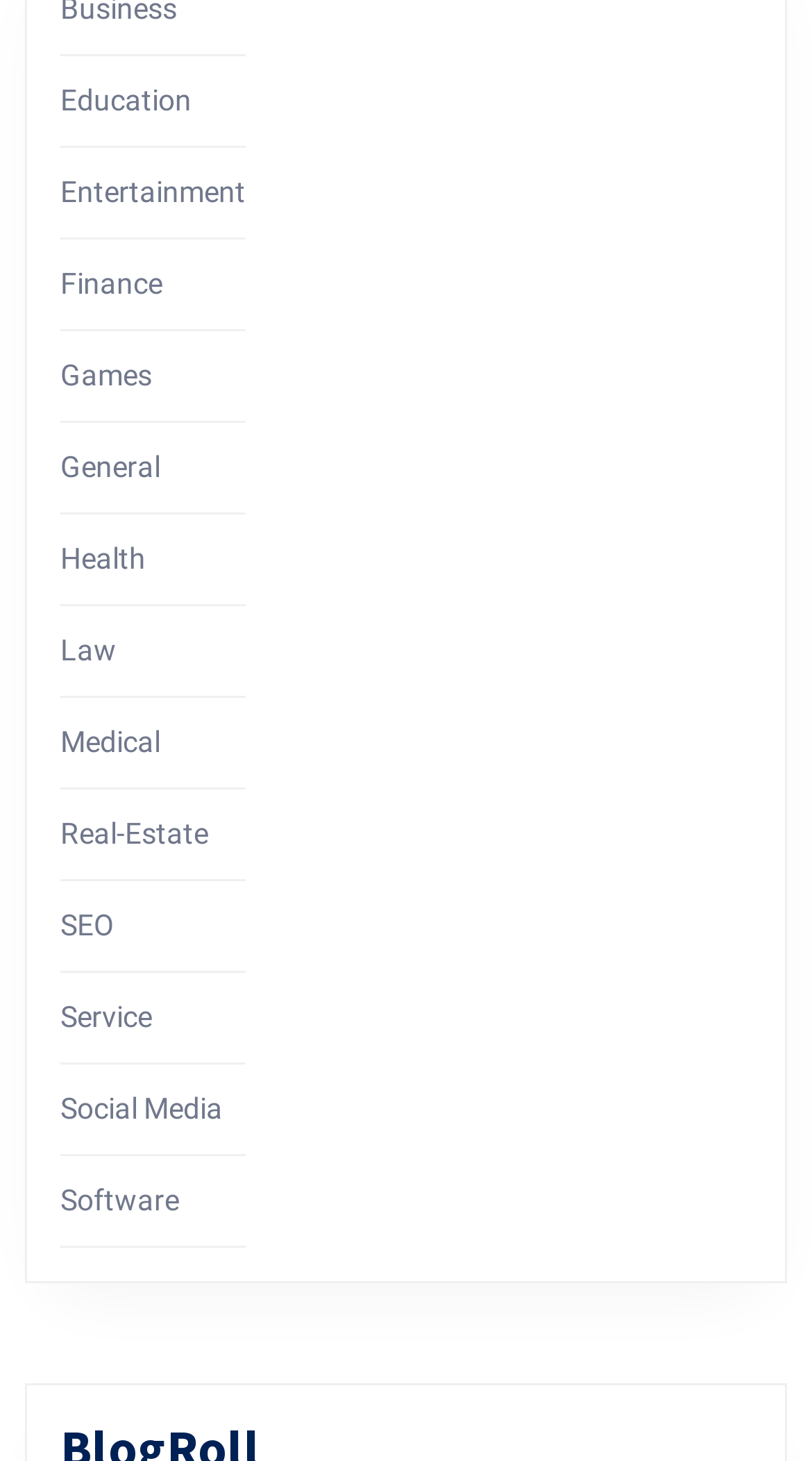What is the last category listed?
Please answer the question with a detailed response using the information from the screenshot.

I looked at the list of categories and found that the last one is Software, which is located at the bottom of the list.